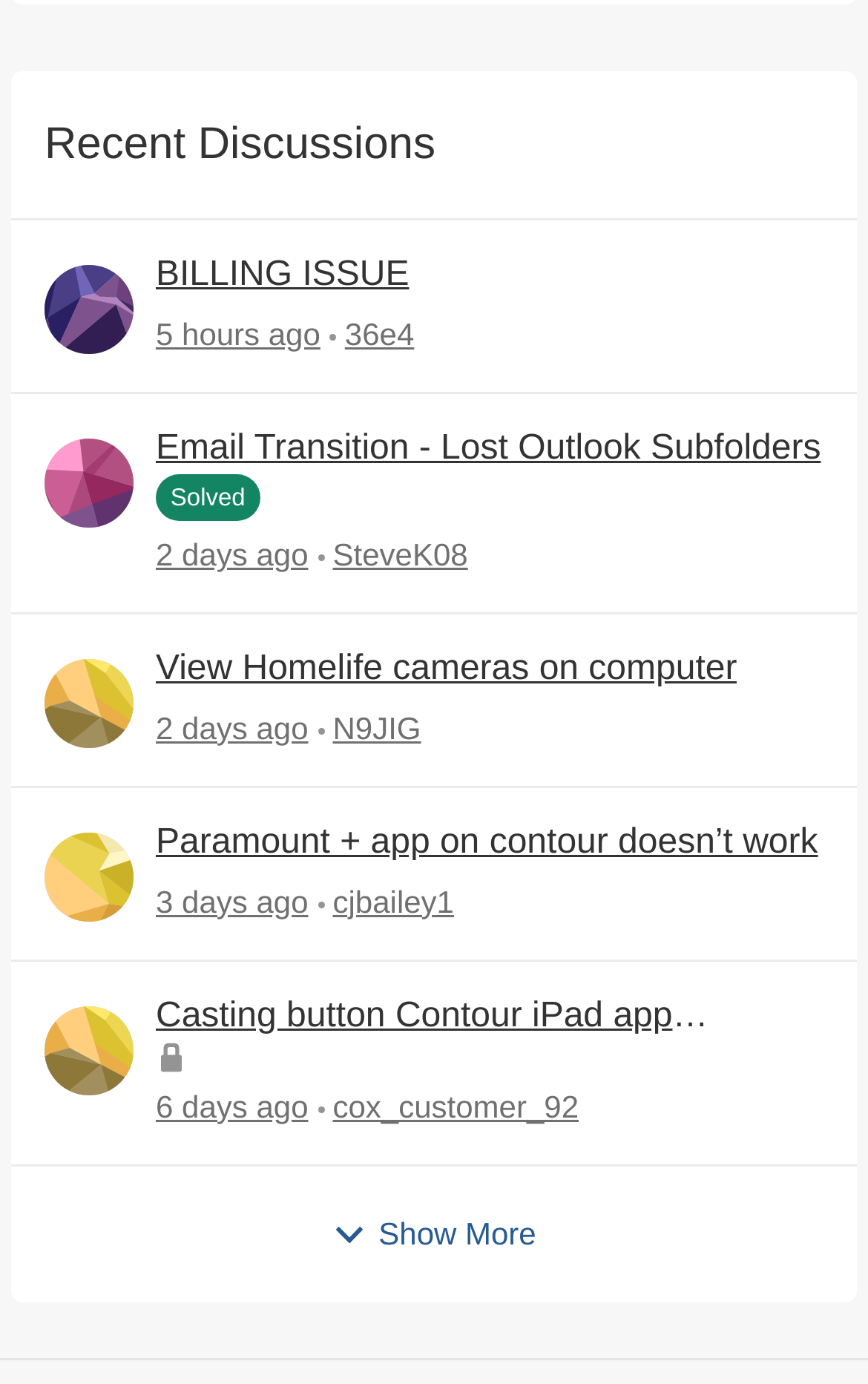Who is the author of the third discussion?
Please look at the screenshot and answer using one word or phrase.

SteveK08